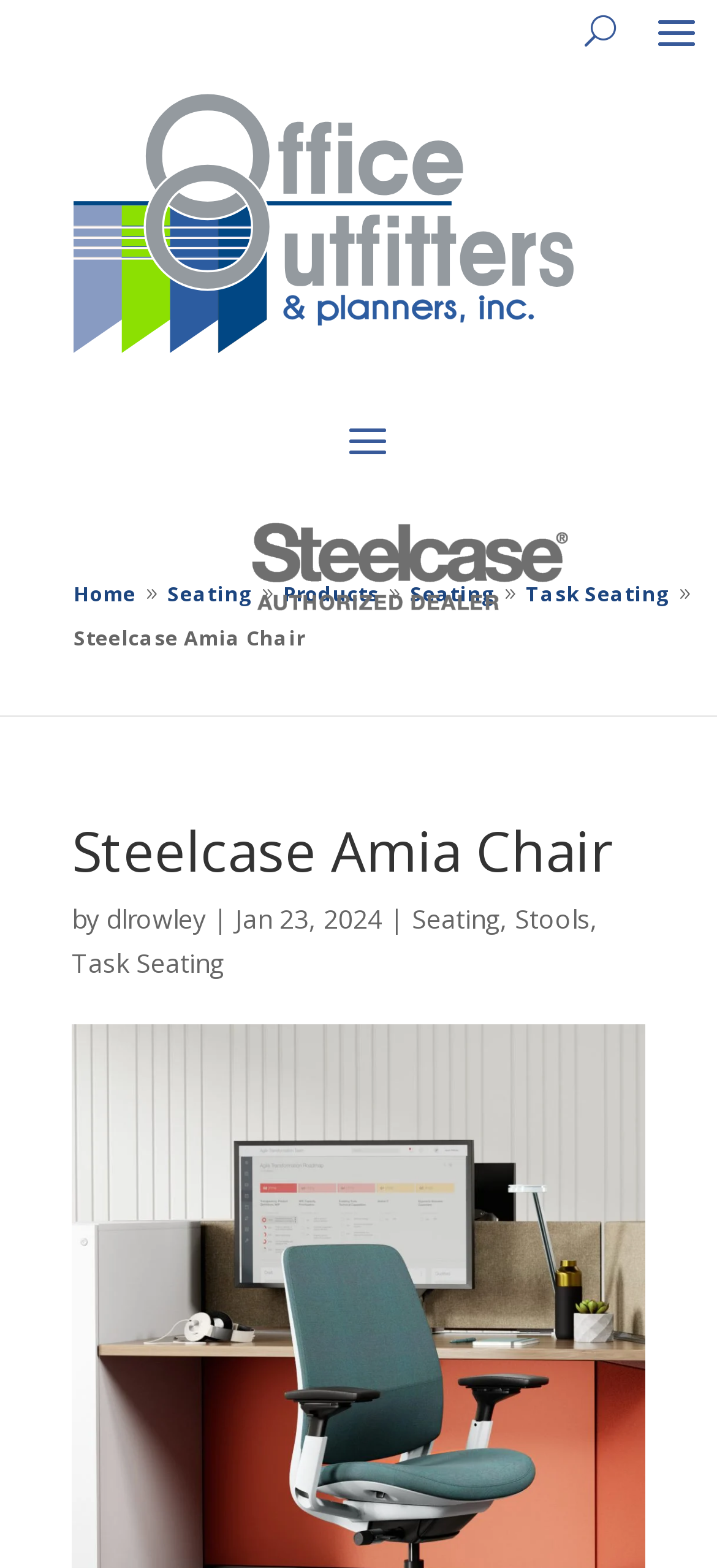What is the date of the latest article?
Please provide a single word or phrase as your answer based on the screenshot.

Jan 23, 2024